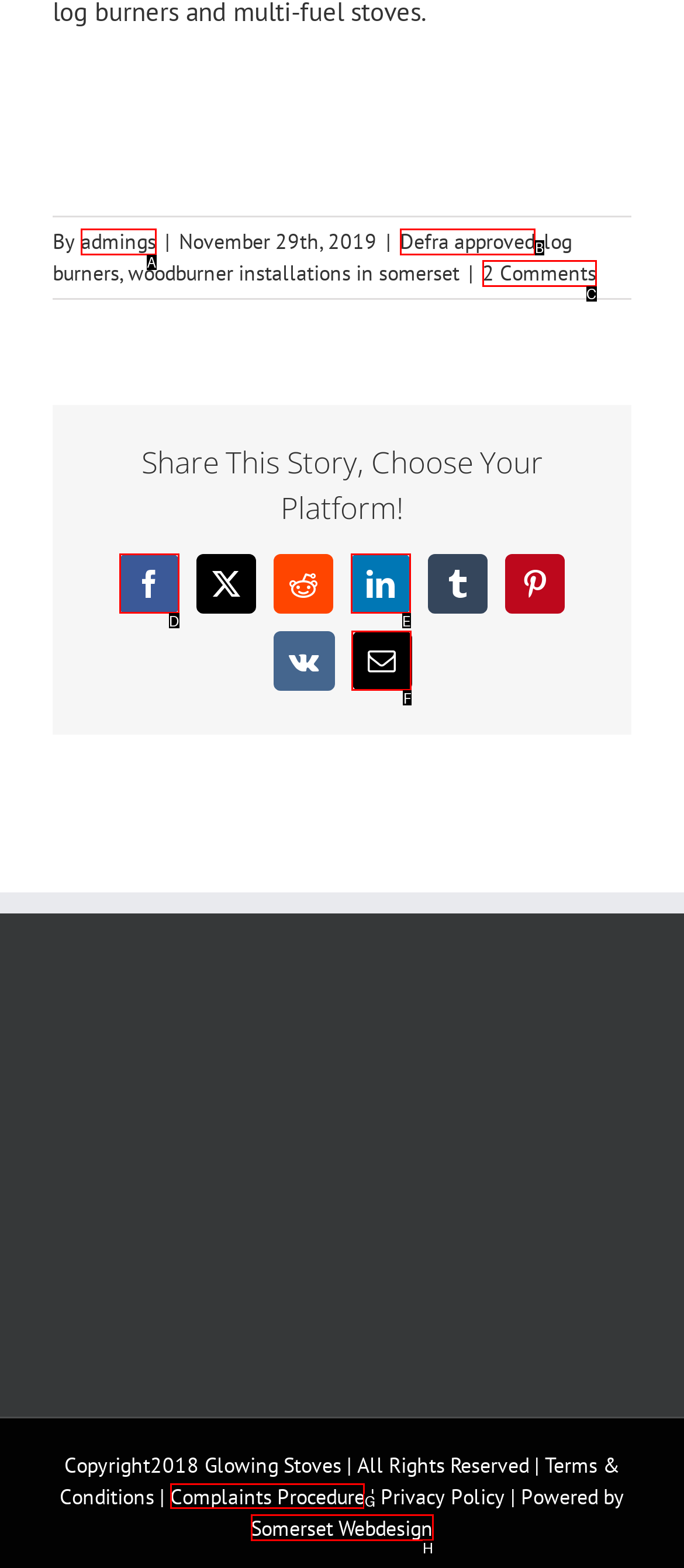Determine the letter of the UI element that you need to click to perform the task: Check the 'Complaints Procedure' page.
Provide your answer with the appropriate option's letter.

G